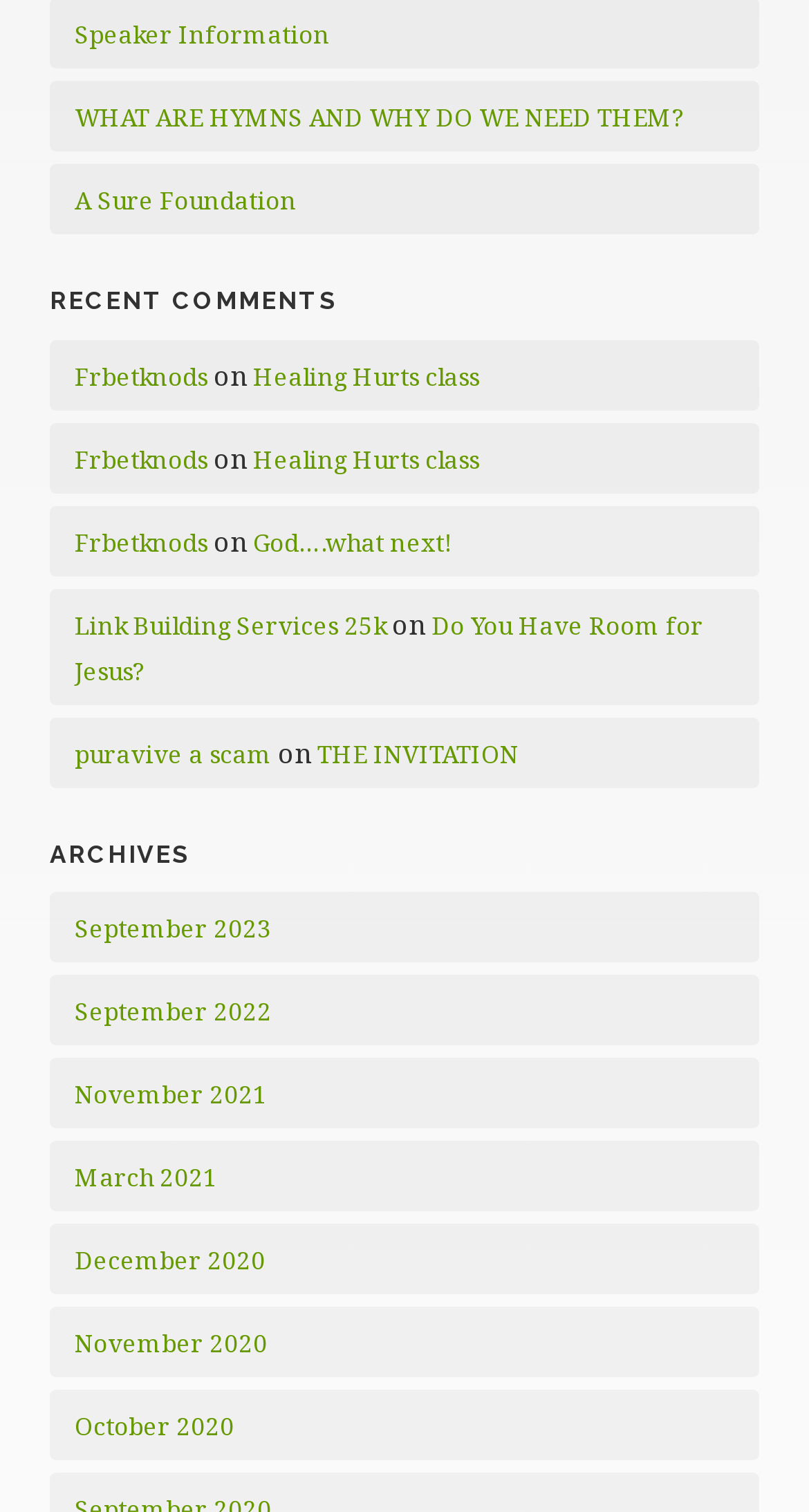How many archive links are there for 2020?
Refer to the screenshot and respond with a concise word or phrase.

3